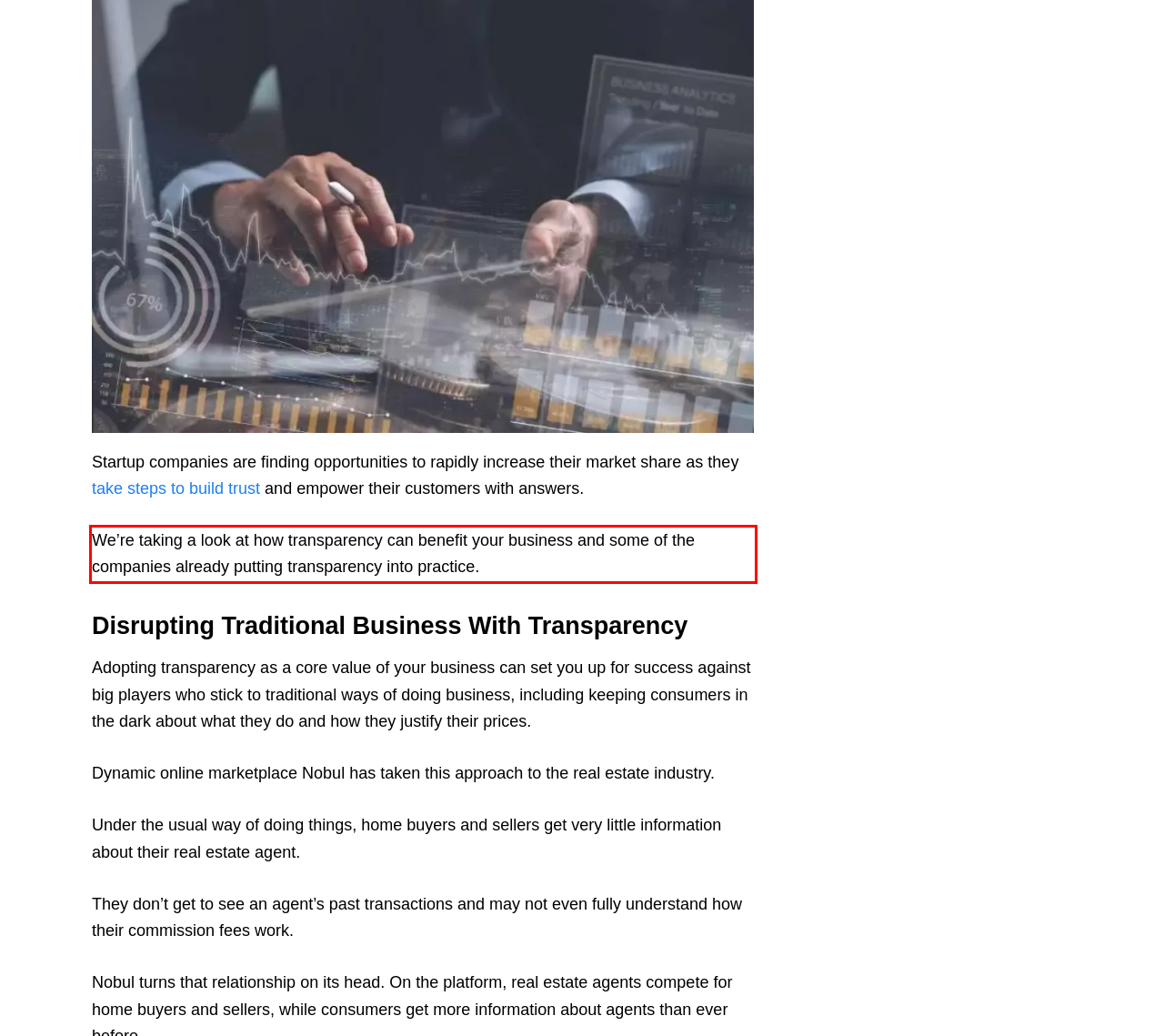Identify the red bounding box in the webpage screenshot and perform OCR to generate the text content enclosed.

We’re taking a look at how transparency can benefit your business and some of the companies already putting transparency into practice.